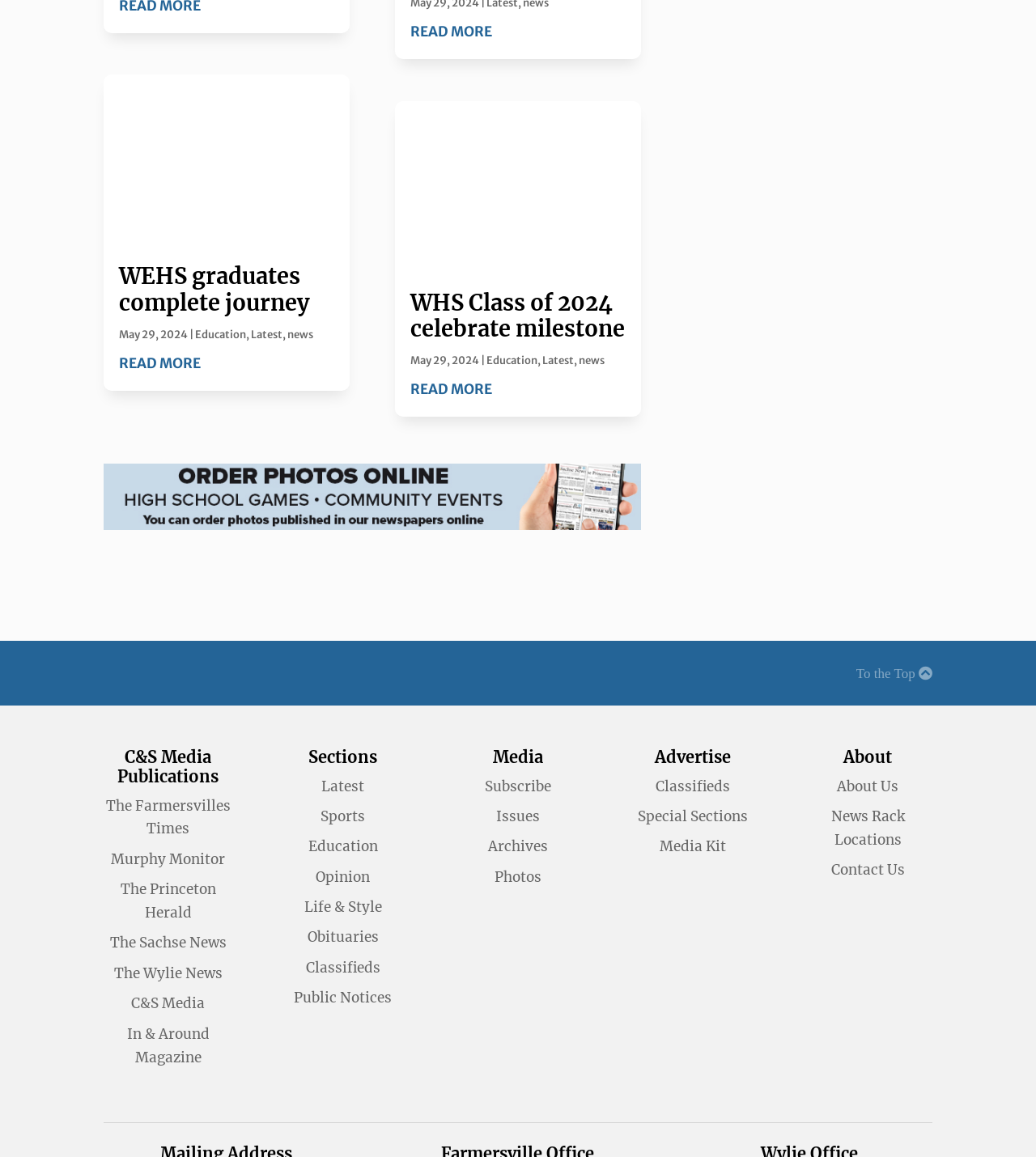Please identify the bounding box coordinates of the element that needs to be clicked to execute the following command: "Click on 'You Might Also Enjoy'". Provide the bounding box using four float numbers between 0 and 1, formatted as [left, top, right, bottom].

None